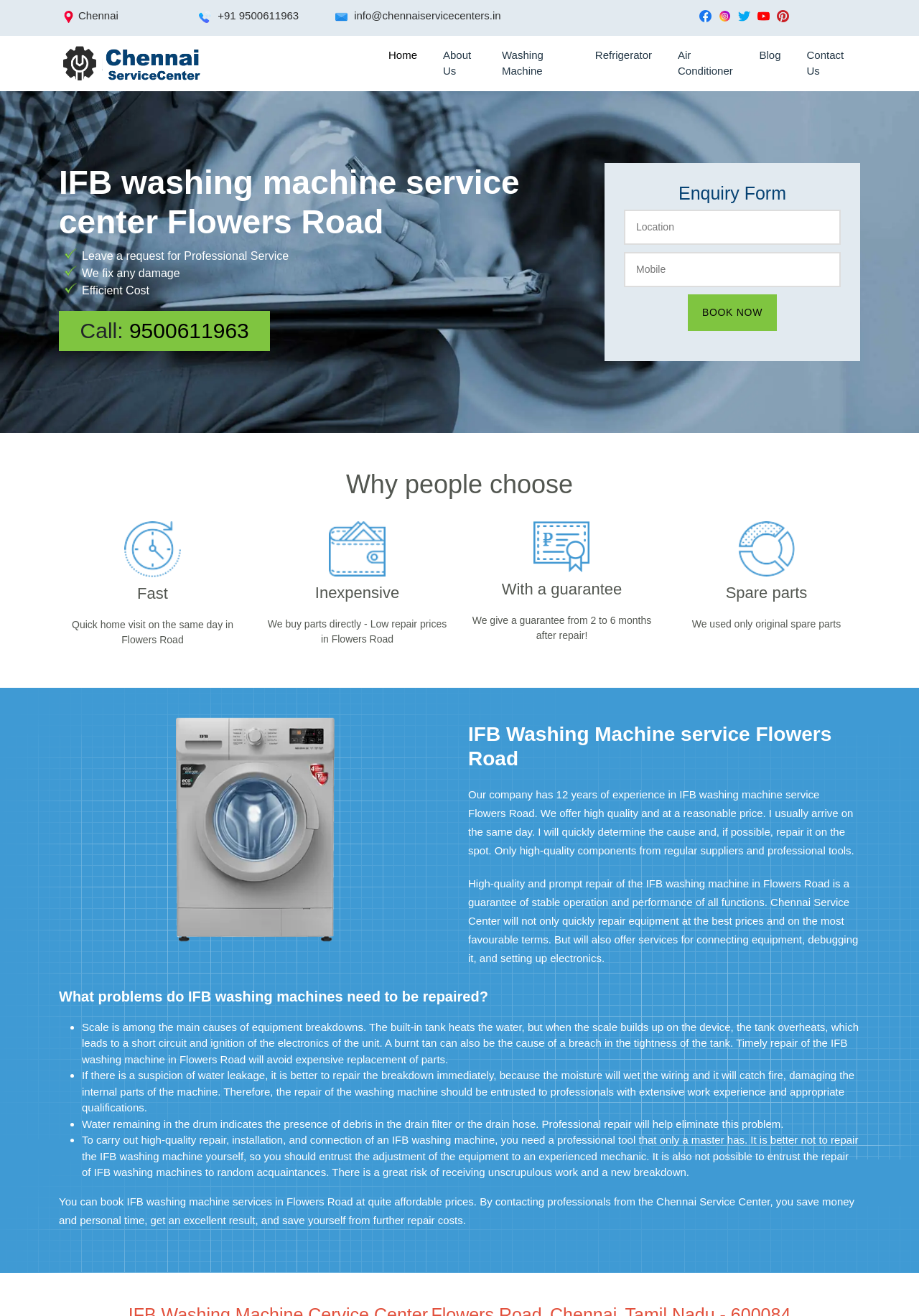Summarize the webpage comprehensively, mentioning all visible components.

This webpage is about the Chennai service center that offers reliable IFB washing machine installation, repair, and service in Flowers Road. At the top, there is a logo and a navigation menu with links to Home, About Us, Washing Machine, Refrigerator, Air Conditioner, Blog, and Contact Us. Below the navigation menu, there is a heading that reads "IFB washing machine service center Flowers Road" followed by a list of benefits, including leaving a request for professional service, fixing any damage, and efficient cost.

On the left side, there is a section with a heading "Call: 9500611963" and an enquiry form with fields for location, mobile number, and a "Book Now" button. Below this section, there are four sections highlighting the advantages of choosing this service center, including fast service, inexpensive prices, a guarantee, and the use of original spare parts. Each section has an image and a brief description.

Further down, there is a section about the company's experience and services, including high-quality and prompt repair of IFB washing machines in Flowers Road. This section also mentions that the company offers services for connecting equipment, debugging, and setting up electronics.

The webpage also has a section that lists common problems that IFB washing machines need to be repaired, including scale buildup, water leakage, and debris in the drain filter or drain hose. Each problem is described in detail, and the importance of professional repair is emphasized.

At the bottom, there is a call-to-action to book IFB washing machine services in Flowers Road at affordable prices, highlighting the benefits of contacting professionals from the Chennai Service Center.